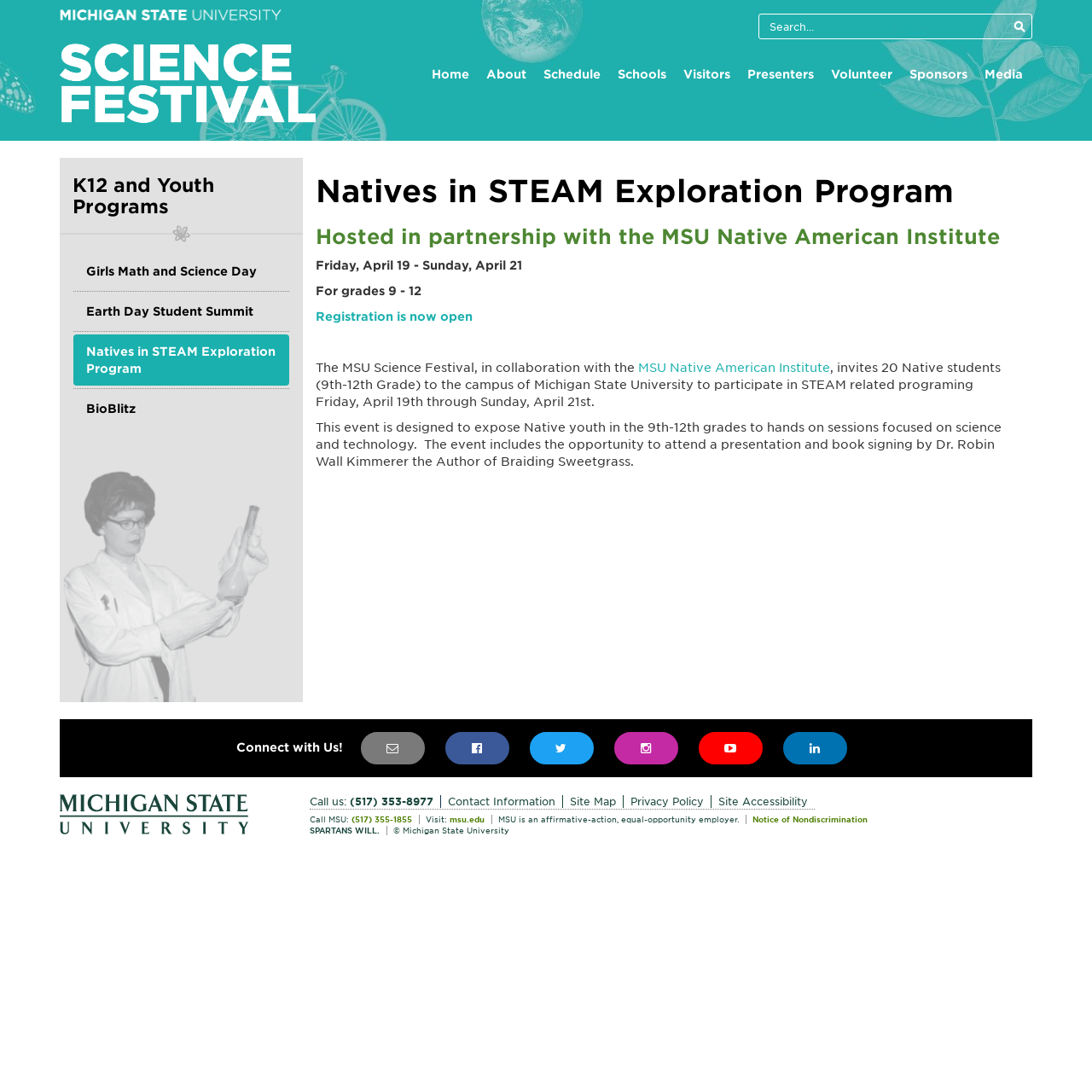Provide a single word or phrase to answer the given question: 
Who is the author of the book 'Braiding Sweetgrass'?

Dr. Robin Wall Kimmerer